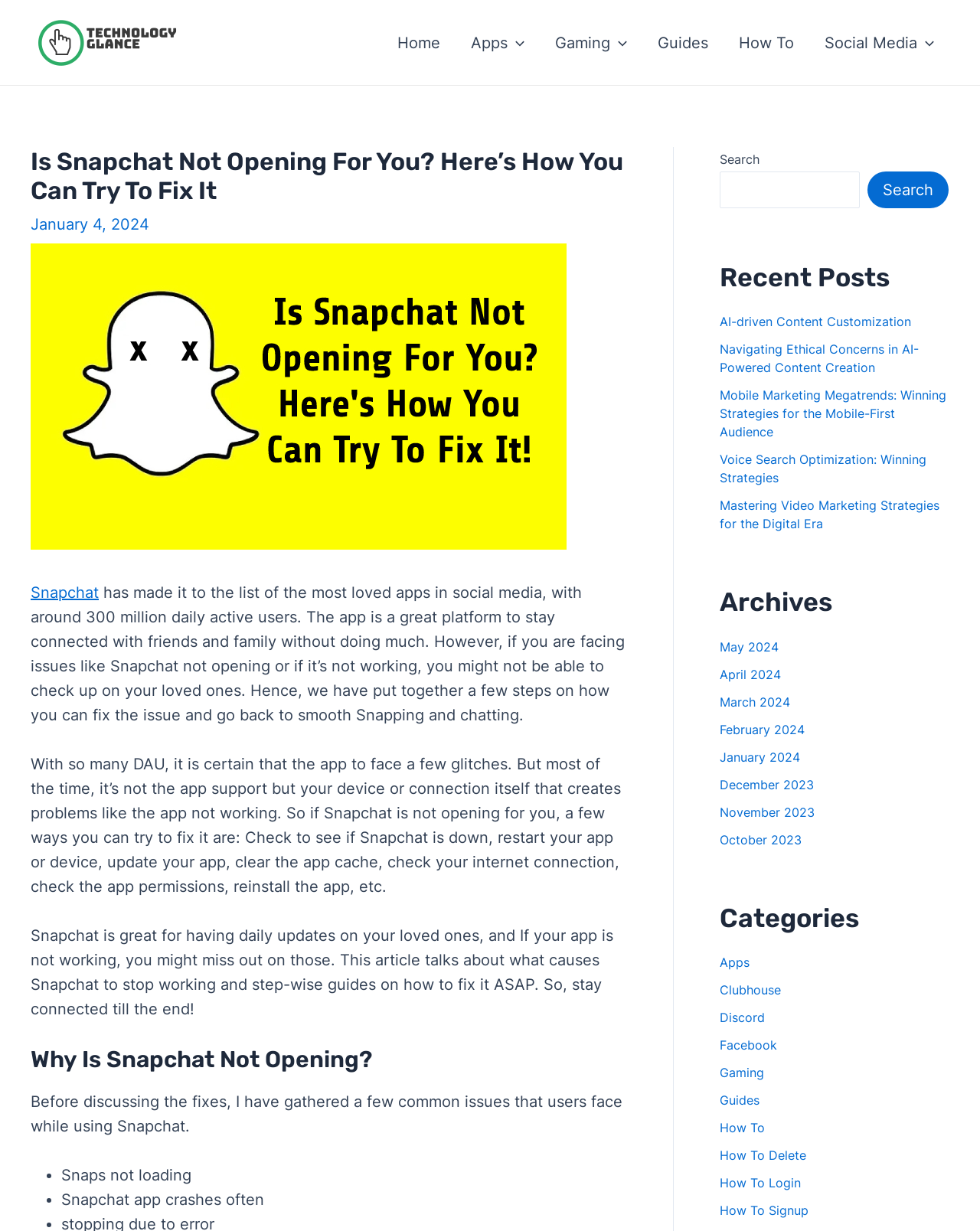Determine the bounding box coordinates of the element that should be clicked to execute the following command: "Check the 'Recent Posts' section".

[0.734, 0.213, 0.968, 0.239]